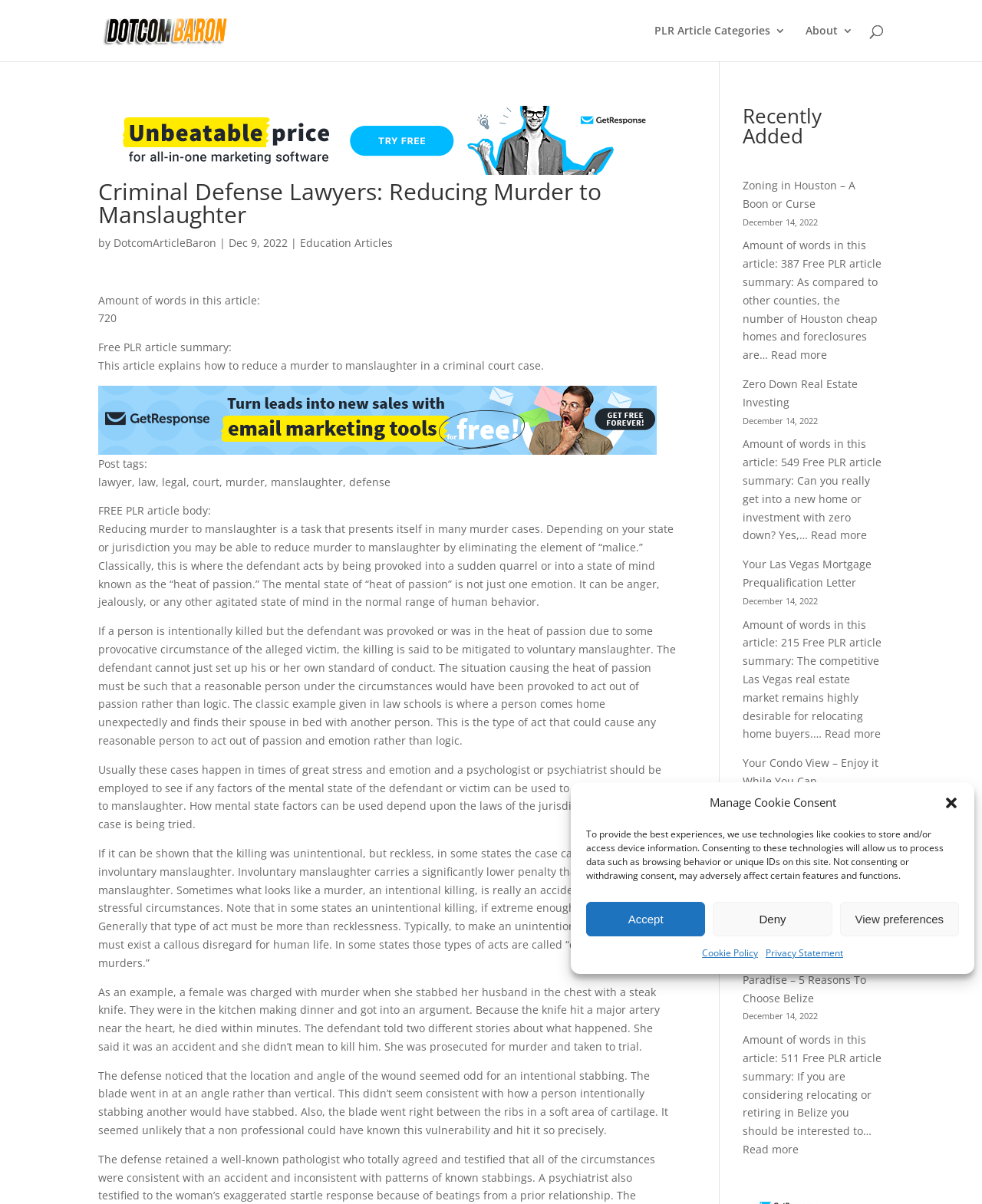Please find and report the primary heading text from the webpage.

Criminal Defense Lawyers: Reducing Murder to Manslaughter